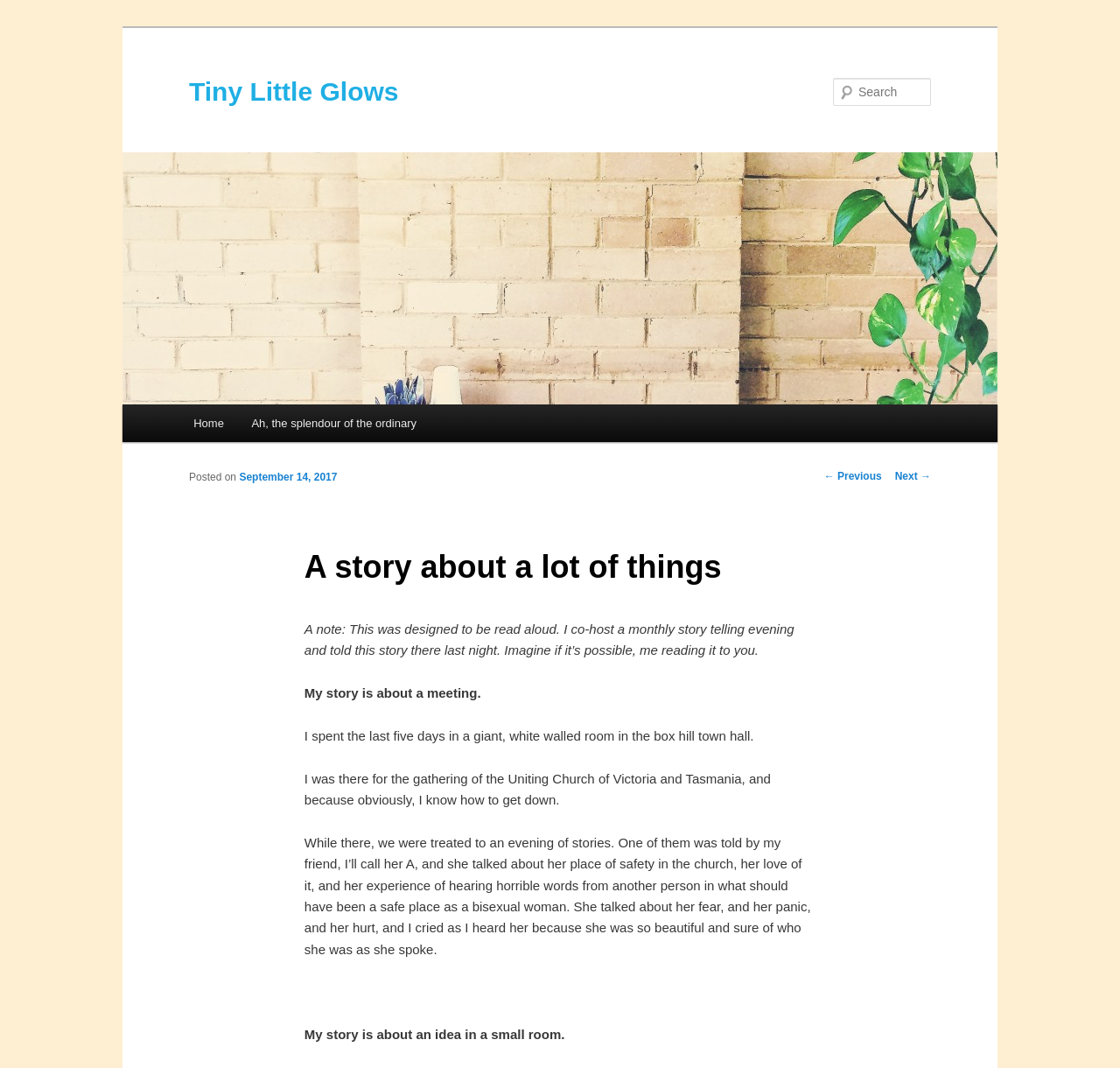Highlight the bounding box of the UI element that corresponds to this description: "parent_node: Search name="s" placeholder="Search"".

[0.744, 0.073, 0.831, 0.099]